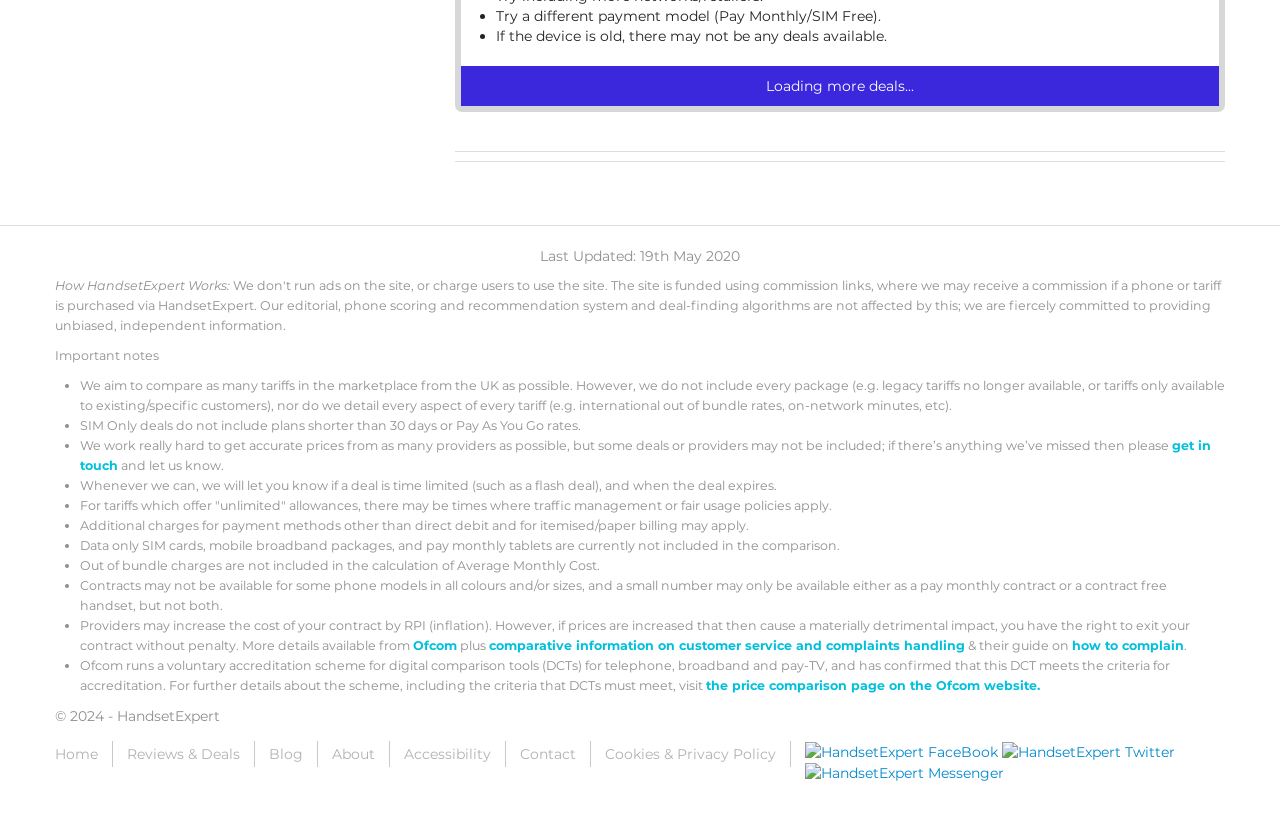Provide a brief response to the question using a single word or phrase: 
How many social media links are present at the bottom of the page?

3